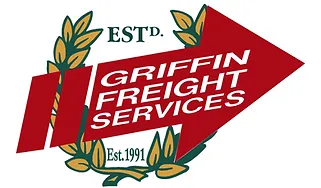Give an elaborate caption for the image.

The image features the logo of Griffin Freight Services, prominently displaying the company name in bold white letters against a vibrant red arrow. Above the name, the text "EST'D." indicates the establishment of the company, while below, "Est.1991" marks the year of its foundation. Encircled by a leafy green wreath, the logo conveys a sense of reliability and professionalism in freight and logistics services. The overall design is modern and eye-catching, reflecting the company's commitment to providing quality transportation solutions.